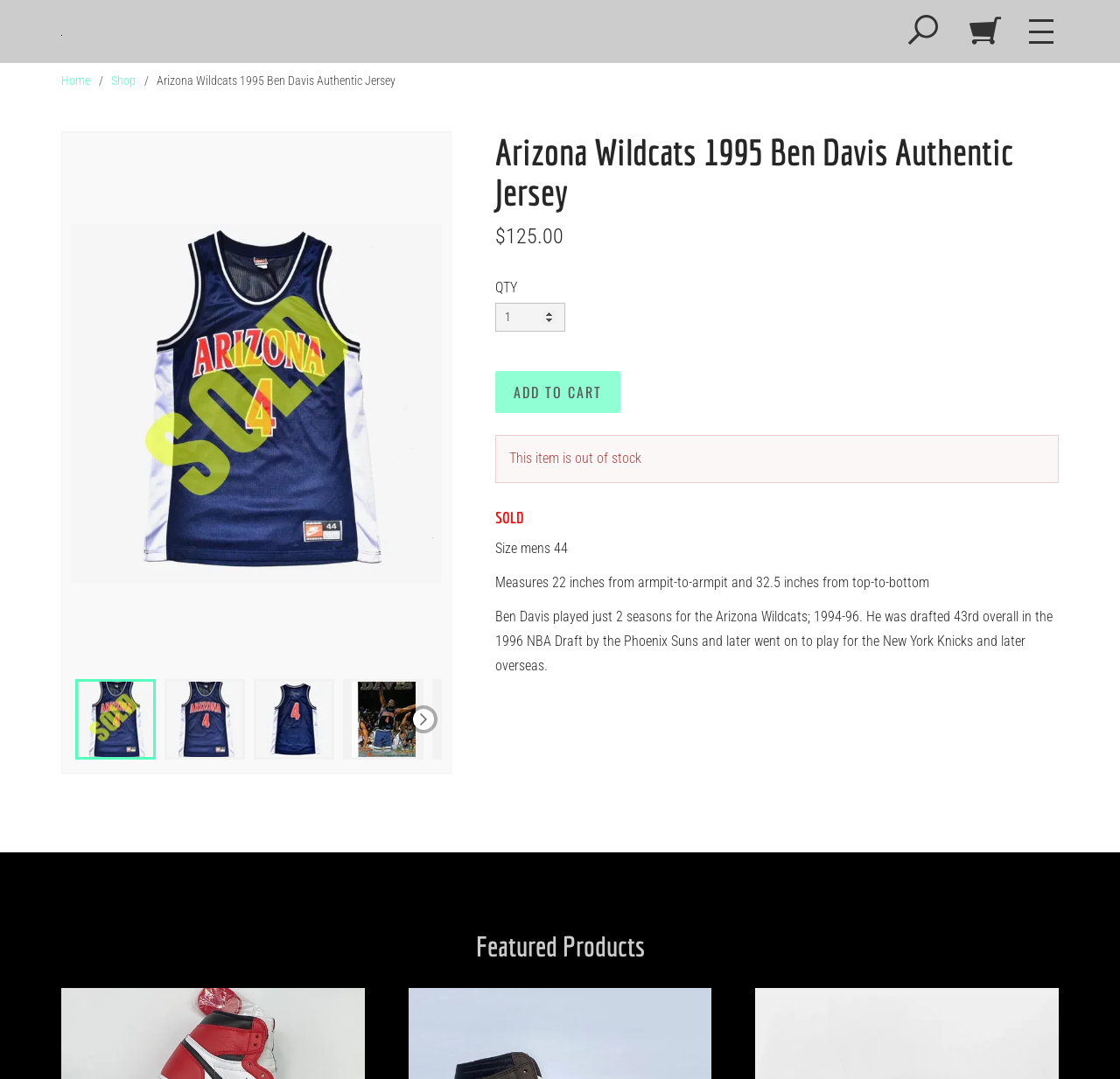Please find the bounding box for the UI component described as follows: "Shop".

[0.099, 0.068, 0.121, 0.081]